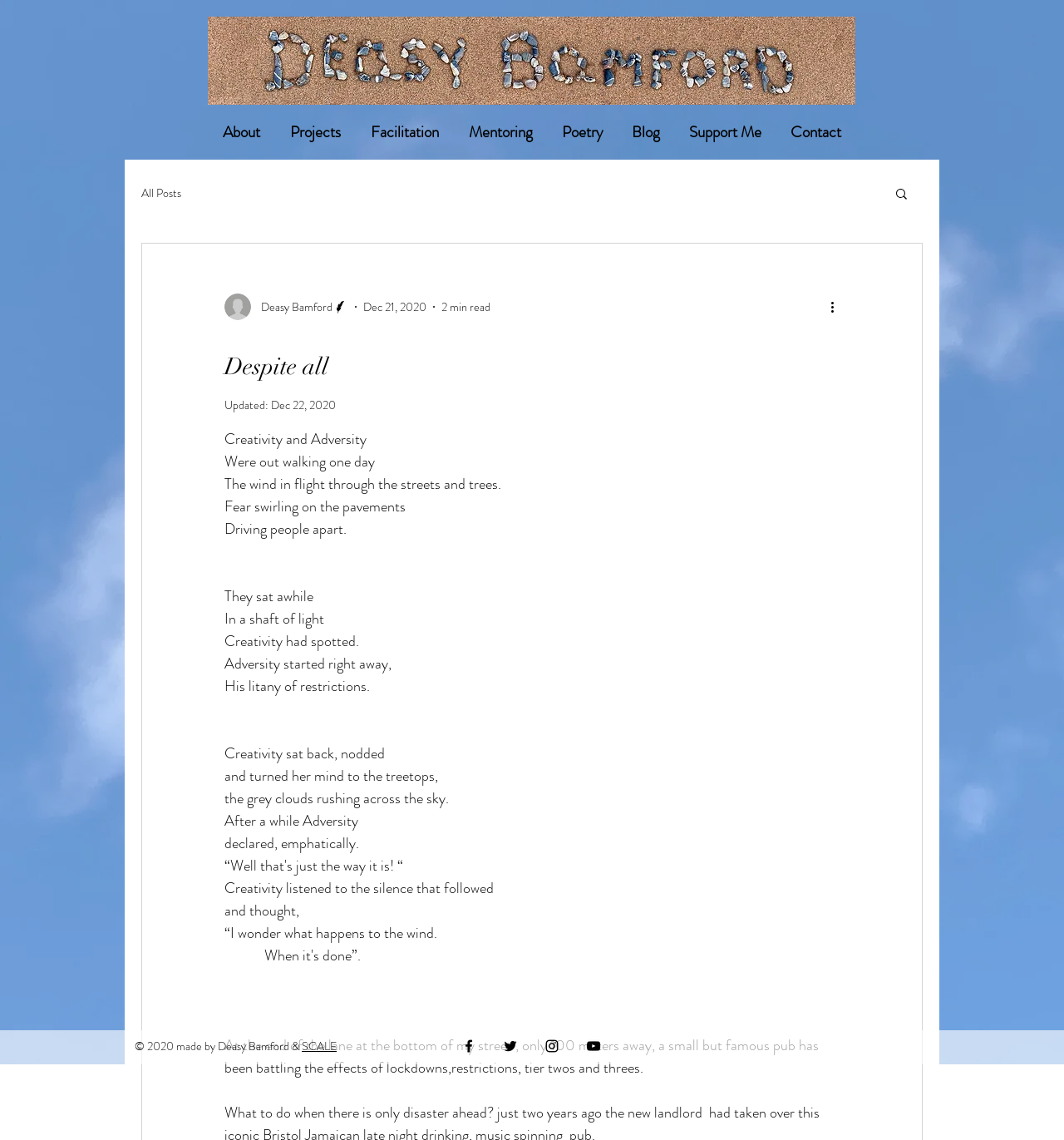Locate the bounding box coordinates of the area you need to click to fulfill this instruction: 'Click the 'About' link'. The coordinates must be in the form of four float numbers ranging from 0 to 1: [left, top, right, bottom].

[0.195, 0.102, 0.259, 0.13]